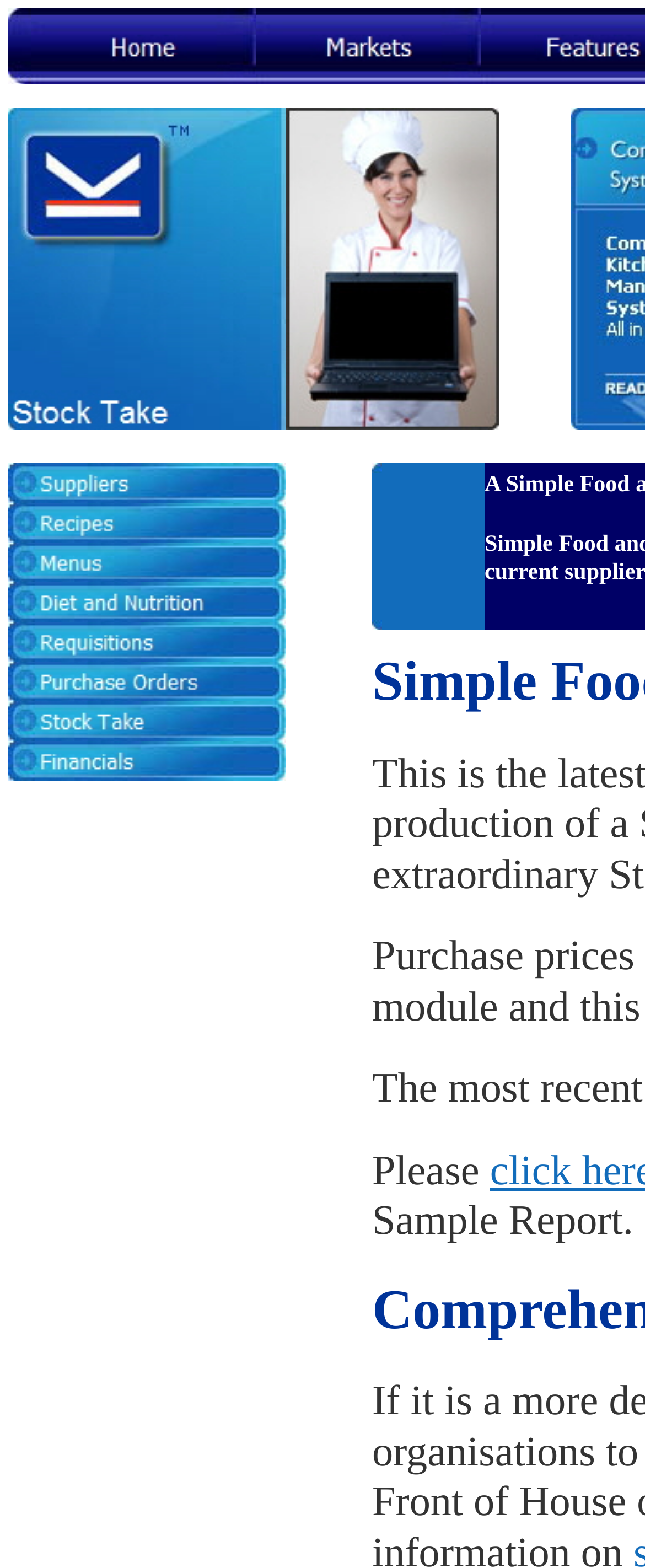From the webpage screenshot, predict the bounding box of the UI element that matches this description: "alt="Purchase Orders" name="NavigationButton13" title="Purchase Orders"".

[0.013, 0.436, 0.444, 0.45]